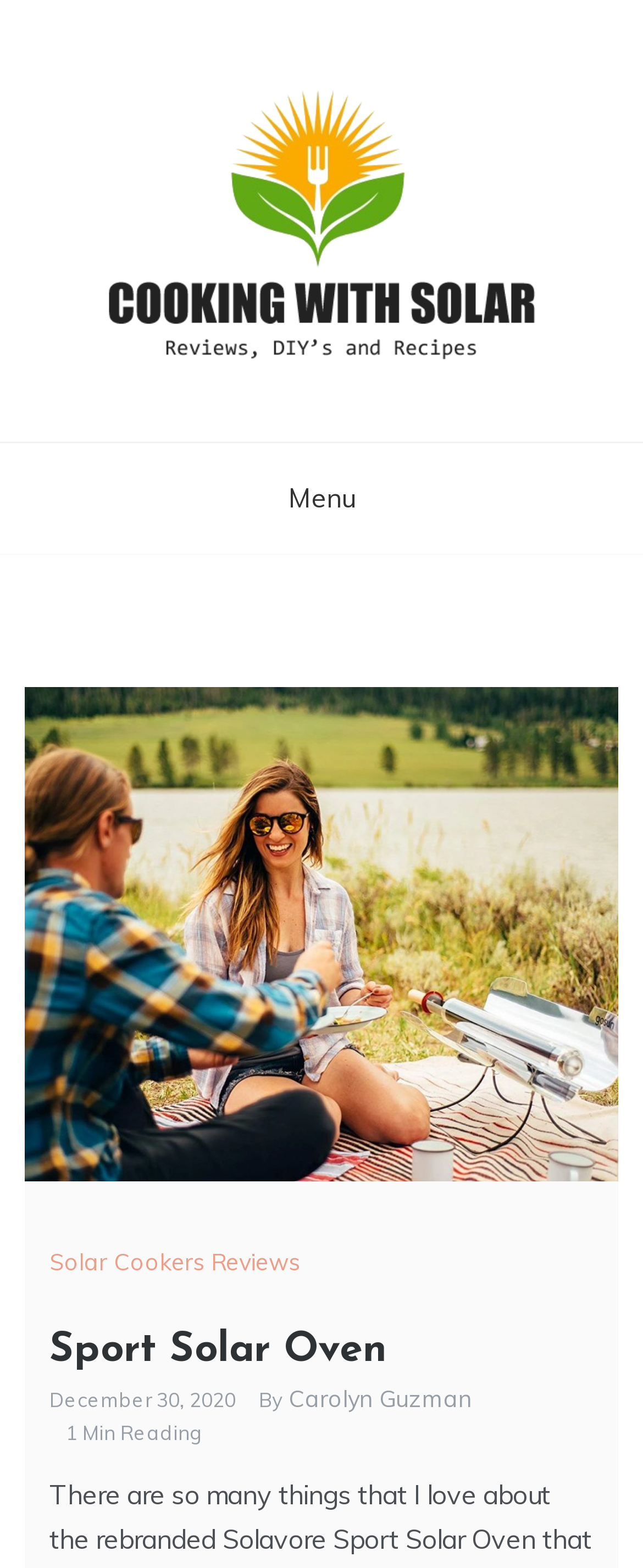Use a single word or phrase to answer the question: What type of cooker is being reviewed?

All Season Solar Cooker